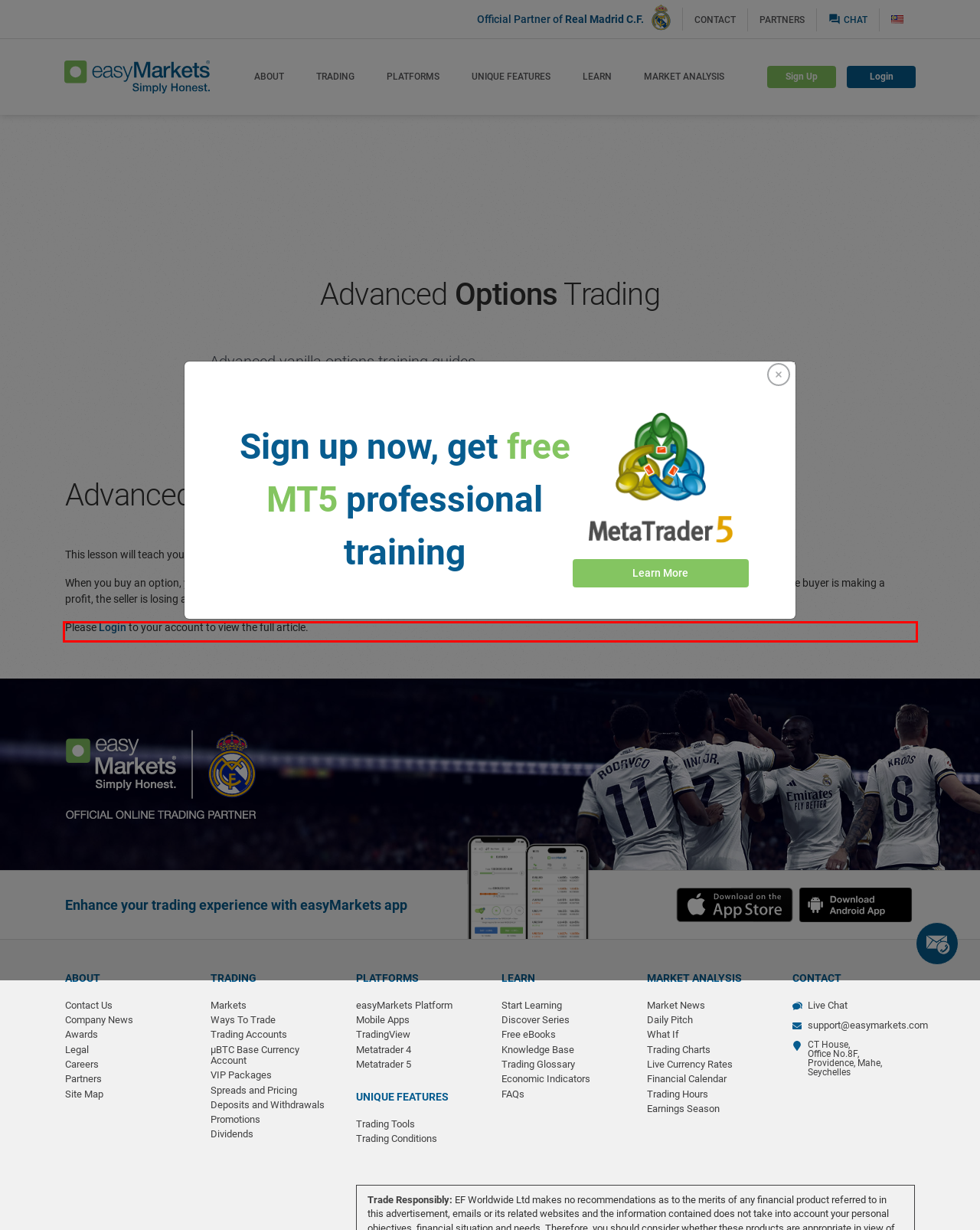Please perform OCR on the text within the red rectangle in the webpage screenshot and return the text content.

This lesson will teach you how to use the Advanced mode to sell options on the easyMarkets vanilla options platform.